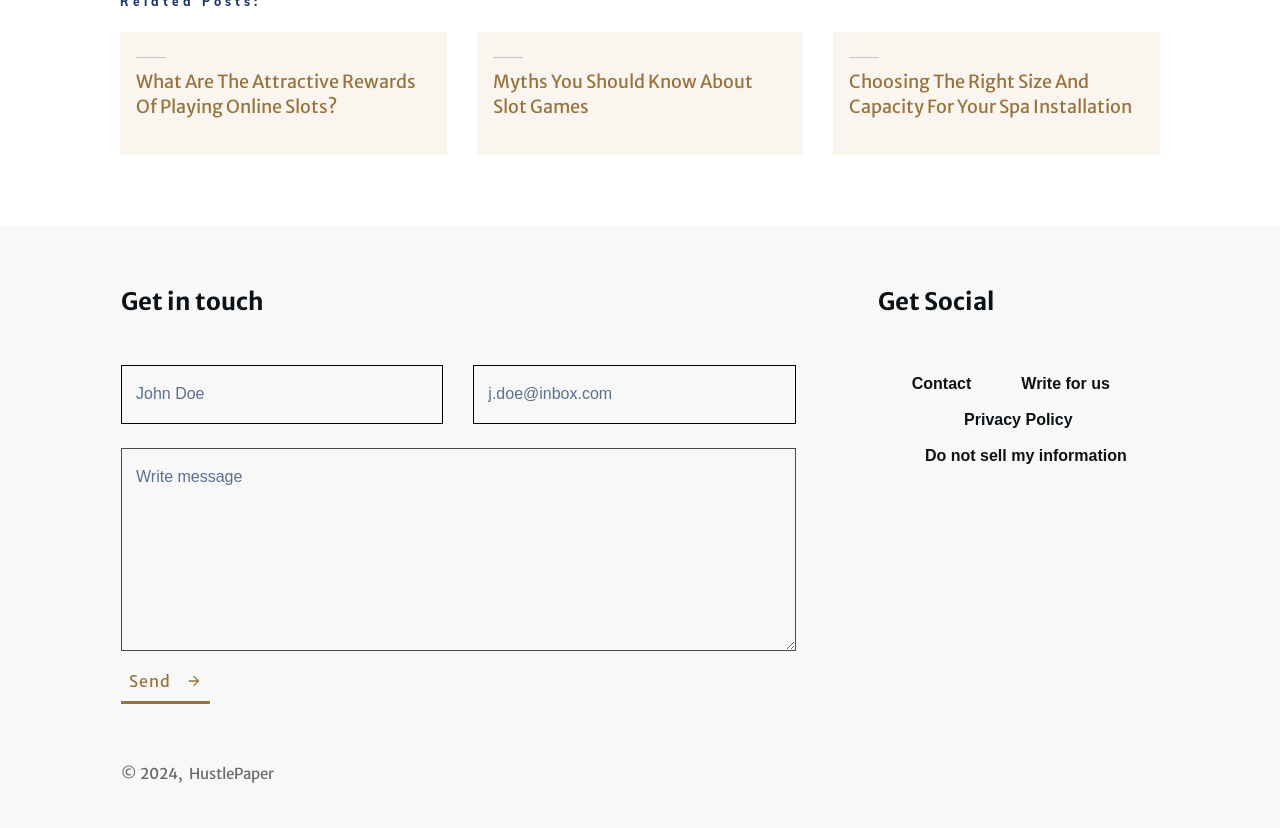What is the purpose of the links at the bottom?
Based on the image content, provide your answer in one word or a short phrase.

Social media and policies